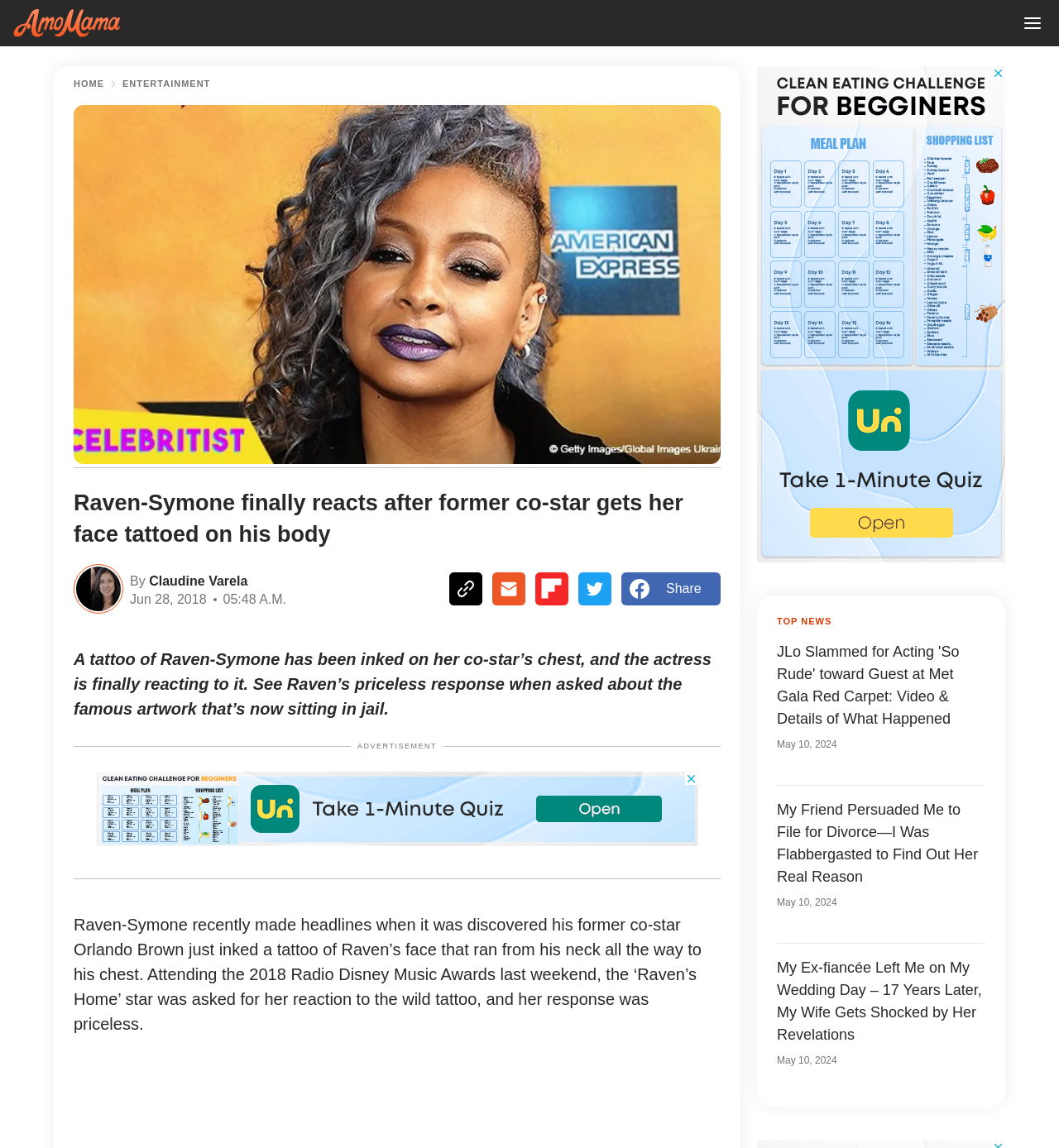Provide the bounding box coordinates of the HTML element this sentence describes: "Commentaries and Op-Eds". The bounding box coordinates consist of four float numbers between 0 and 1, i.e., [left, top, right, bottom].

None